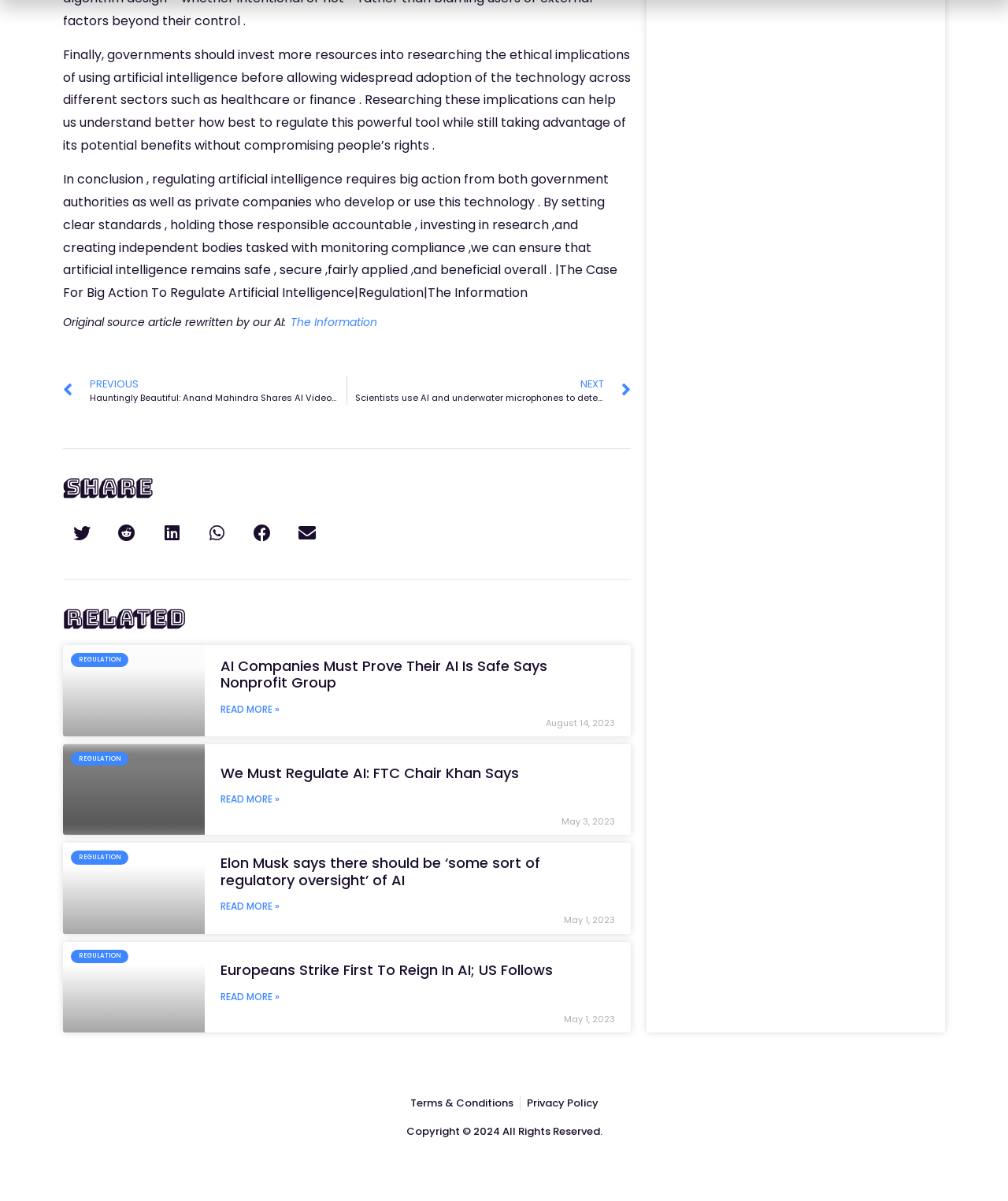Can you pinpoint the bounding box coordinates for the clickable element required for this instruction: "Share on facebook"? The coordinates should be four float numbers between 0 and 1, i.e., [left, top, right, bottom].

[0.241, 0.428, 0.278, 0.459]